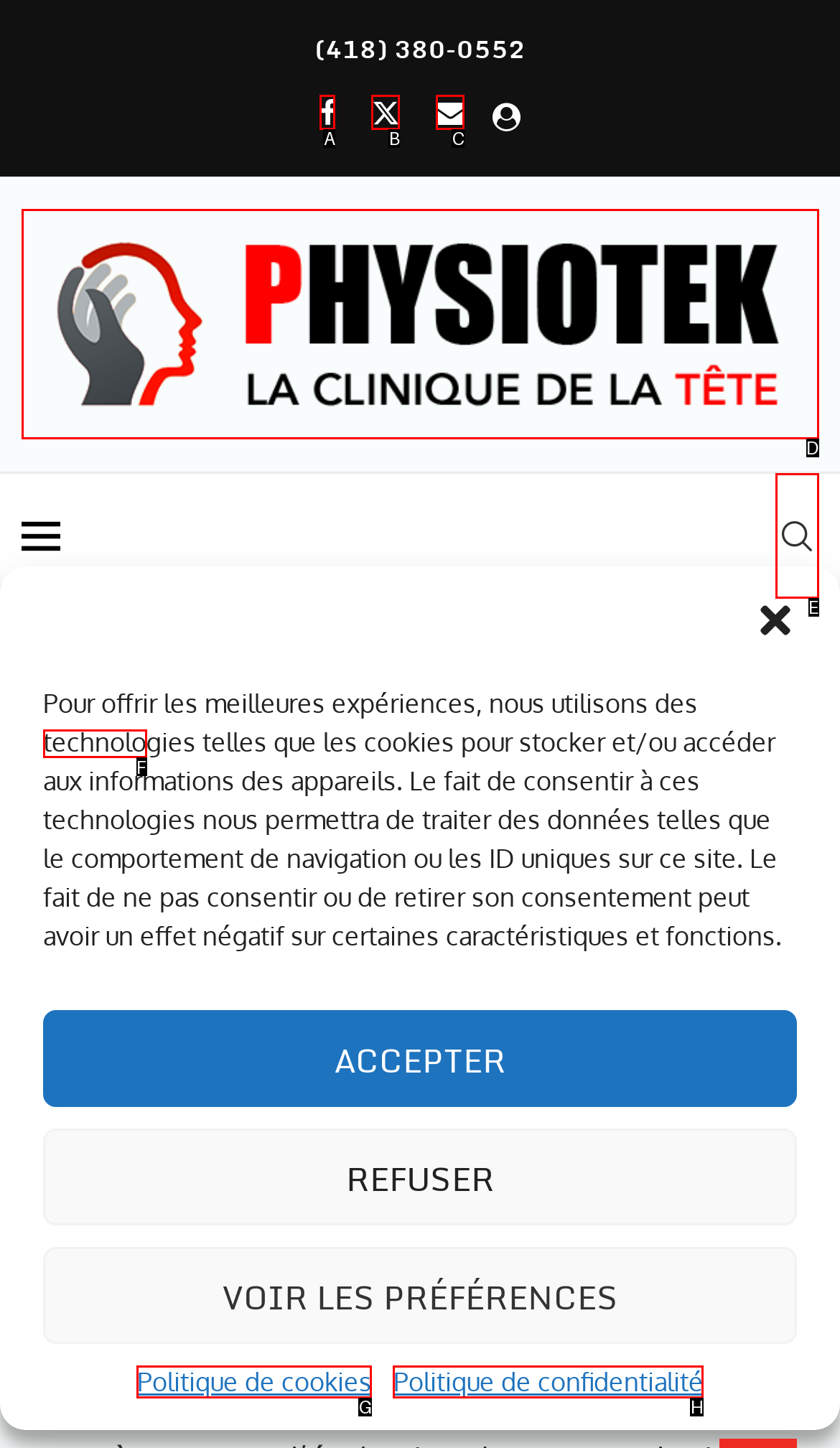Select the option that fits this description: alt="La Clinique de la Tête"
Answer with the corresponding letter directly.

D